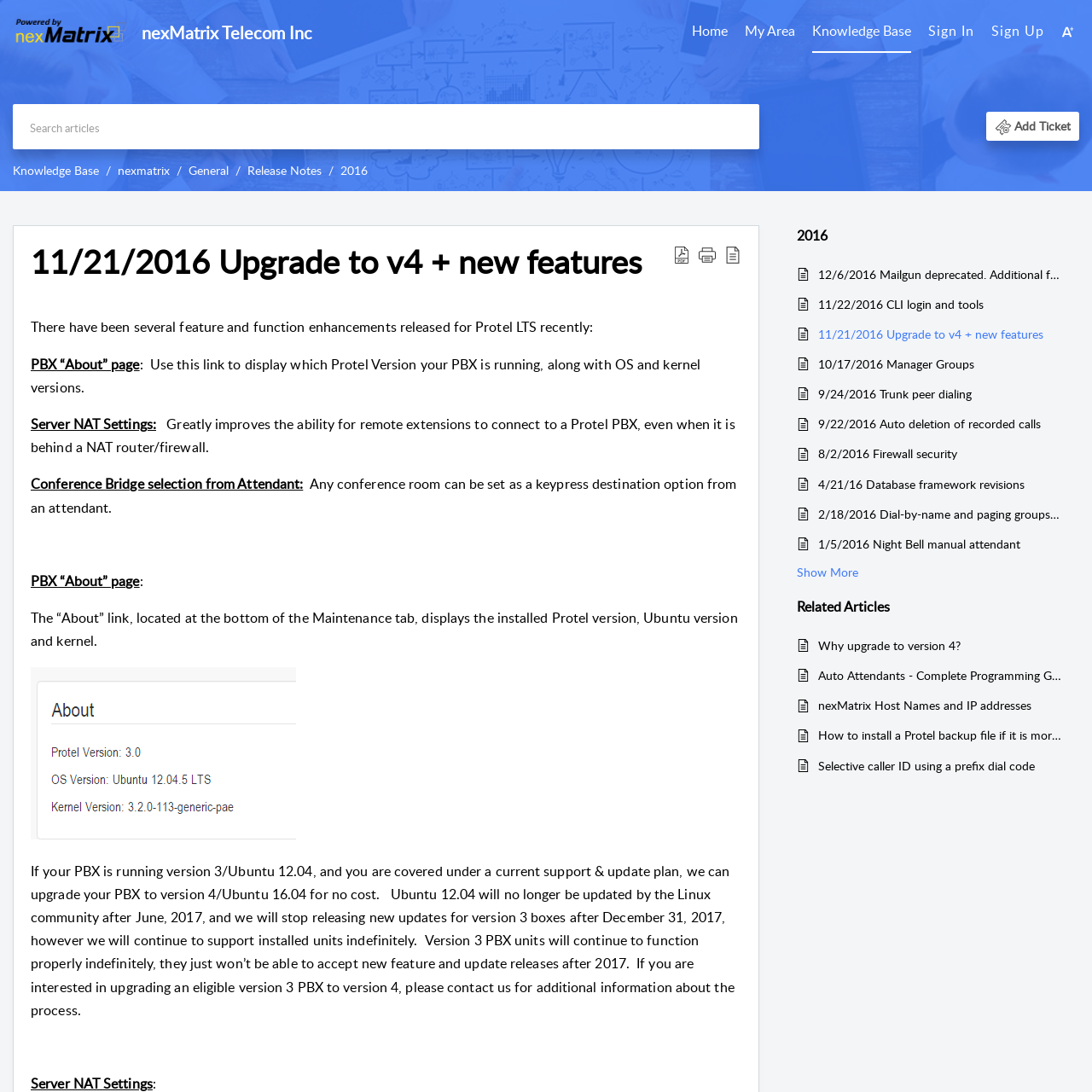Please mark the bounding box coordinates of the area that should be clicked to carry out the instruction: "Sign In".

[0.85, 0.02, 0.892, 0.037]